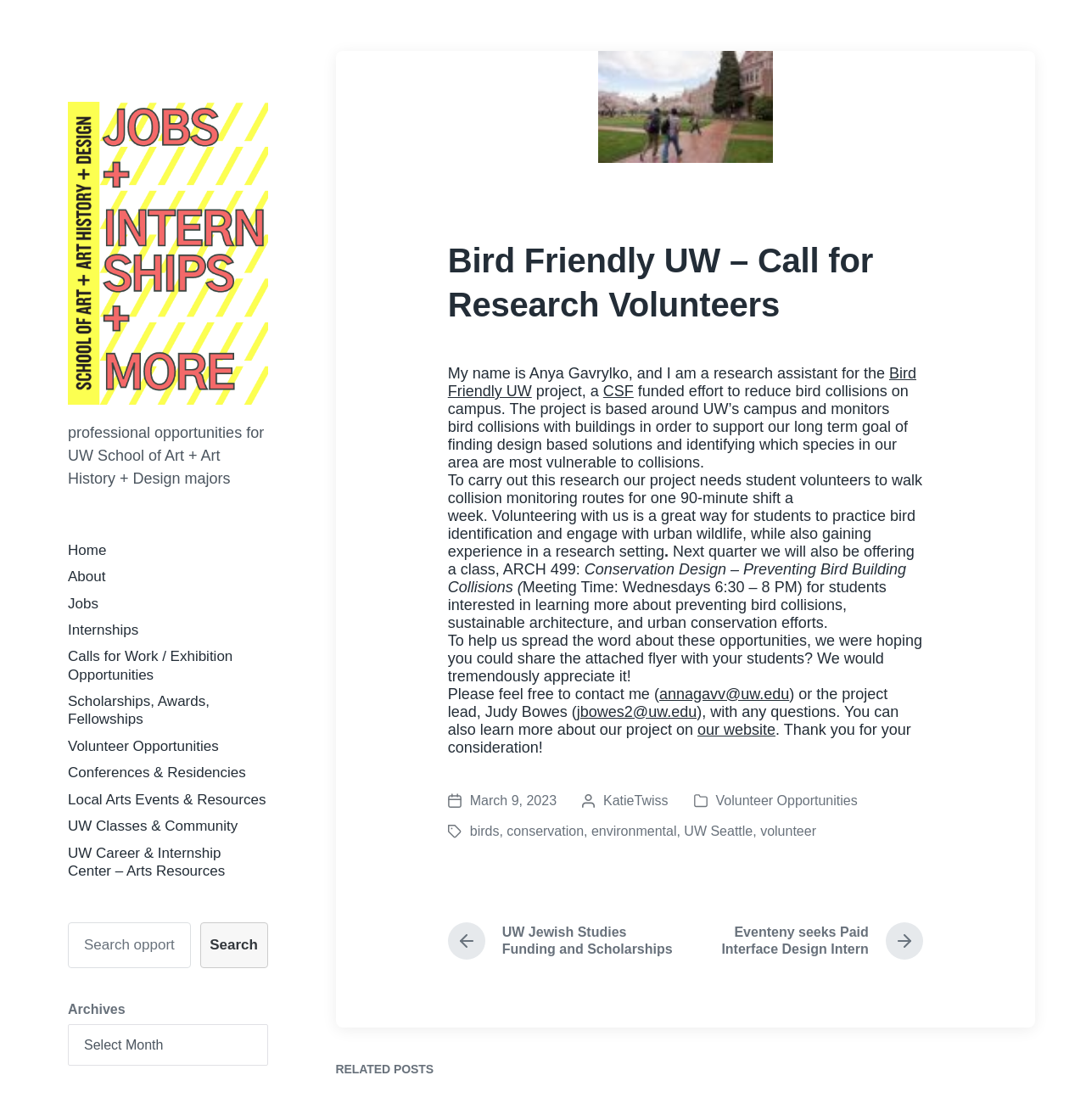Given the description "UW Classes & Community", provide the bounding box coordinates of the corresponding UI element.

[0.062, 0.73, 0.219, 0.745]